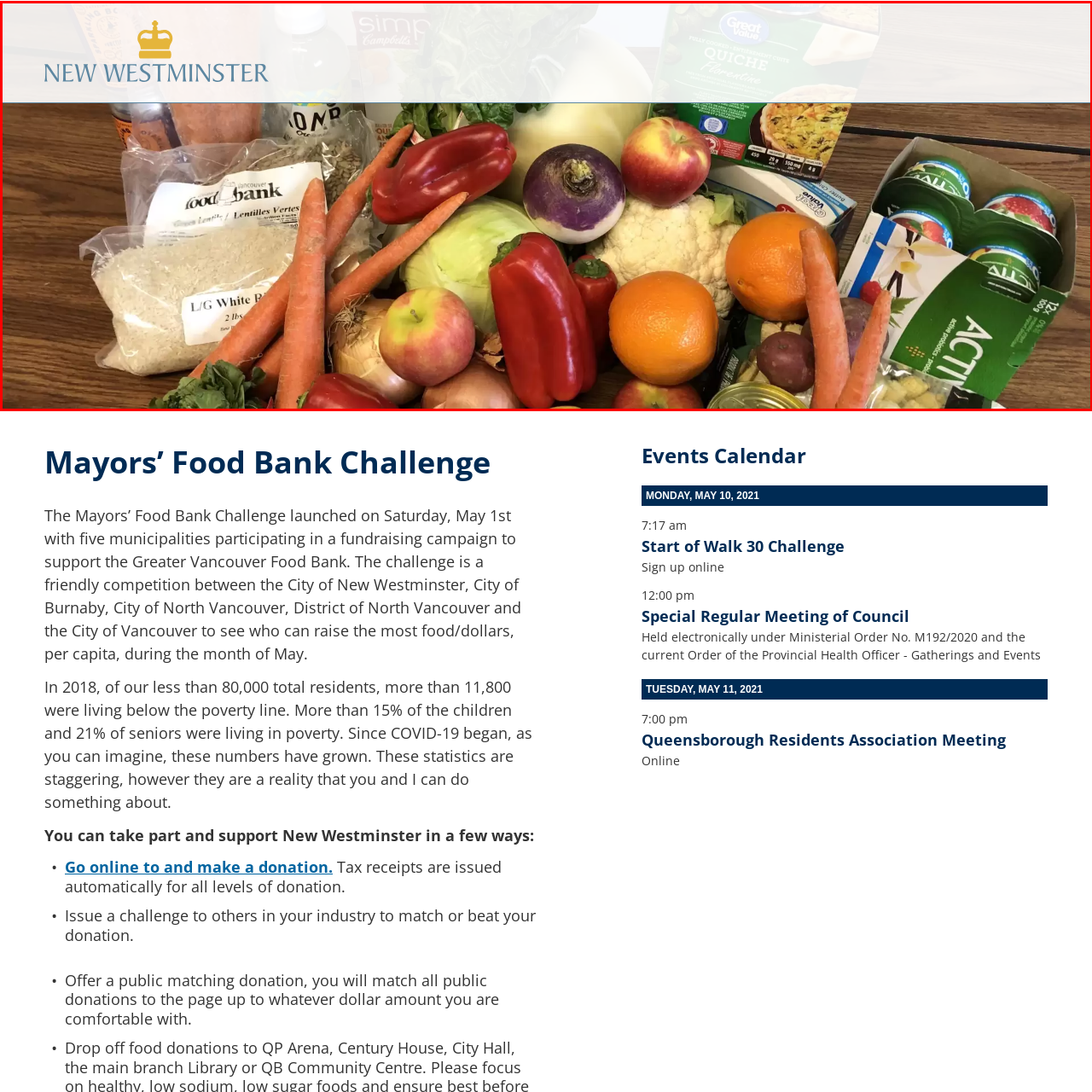Give an elaborate description of the visual elements within the red-outlined box.

This vibrant image showcases a generous selection of fresh produce and packaged goods, emphasizing community support and nourishment. Central to the arrangement are several colorful vegetables, including red bell peppers, carrots, and cauliflower, alongside an assortment of fruits like apples and oranges. The presence of staple items such as rice and various canned goods underscores the essentials provided for those in need. The backdrop features promotional materials related to the Greater Vancouver Food Bank, connecting to the Mayors’ Food Bank Challenge initiated in New Westminster. This campaign encourages community participation in addressing local food insecurity while fostering a friendly competition among municipalities. The image encapsulates the spirit of solidarity and outreach, highlighting the critical role of food banks in supporting vulnerable populations.